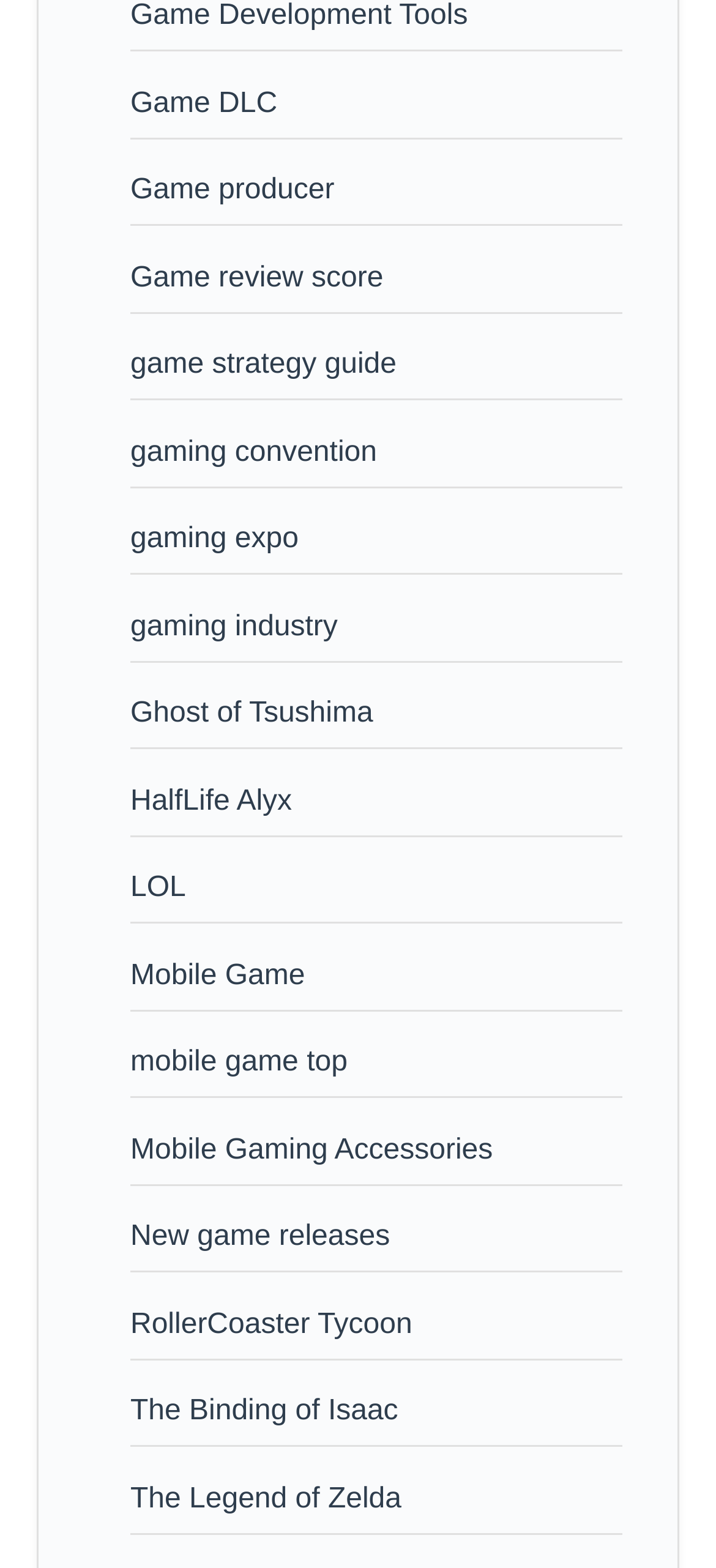Pinpoint the bounding box coordinates of the element you need to click to execute the following instruction: "Click on Game Development Tools". The bounding box should be represented by four float numbers between 0 and 1, in the format [left, top, right, bottom].

[0.182, 0.001, 0.653, 0.02]